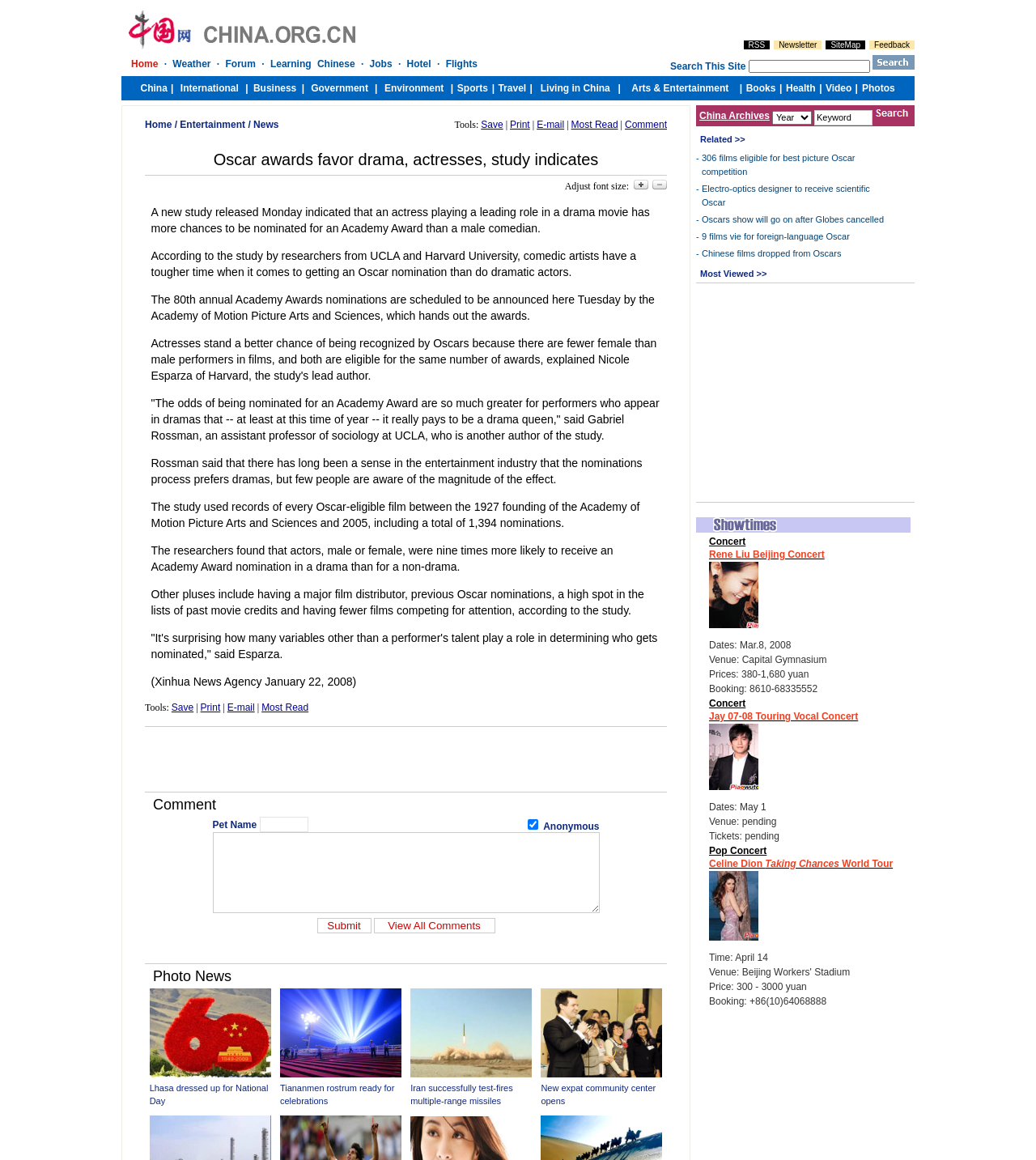What is the name of the university mentioned in the article?
Offer a detailed and full explanation in response to the question.

The article mentions that the study was conducted by researchers from UCLA and Harvard University. This information can be found in the text of the article, which states 'According to the study by researchers from UCLA and Harvard University...'.